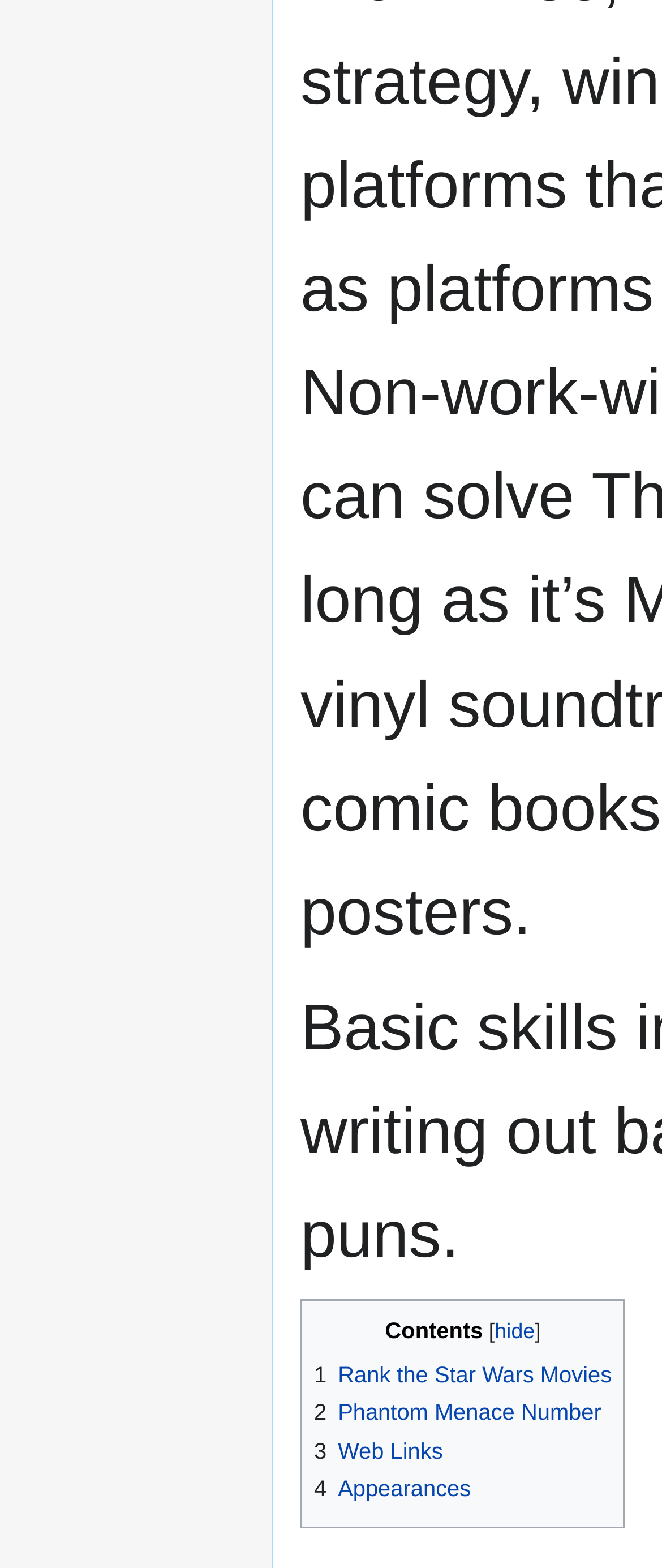Given the description "3 Web Links", determine the bounding box of the corresponding UI element.

[0.474, 0.917, 0.669, 0.933]